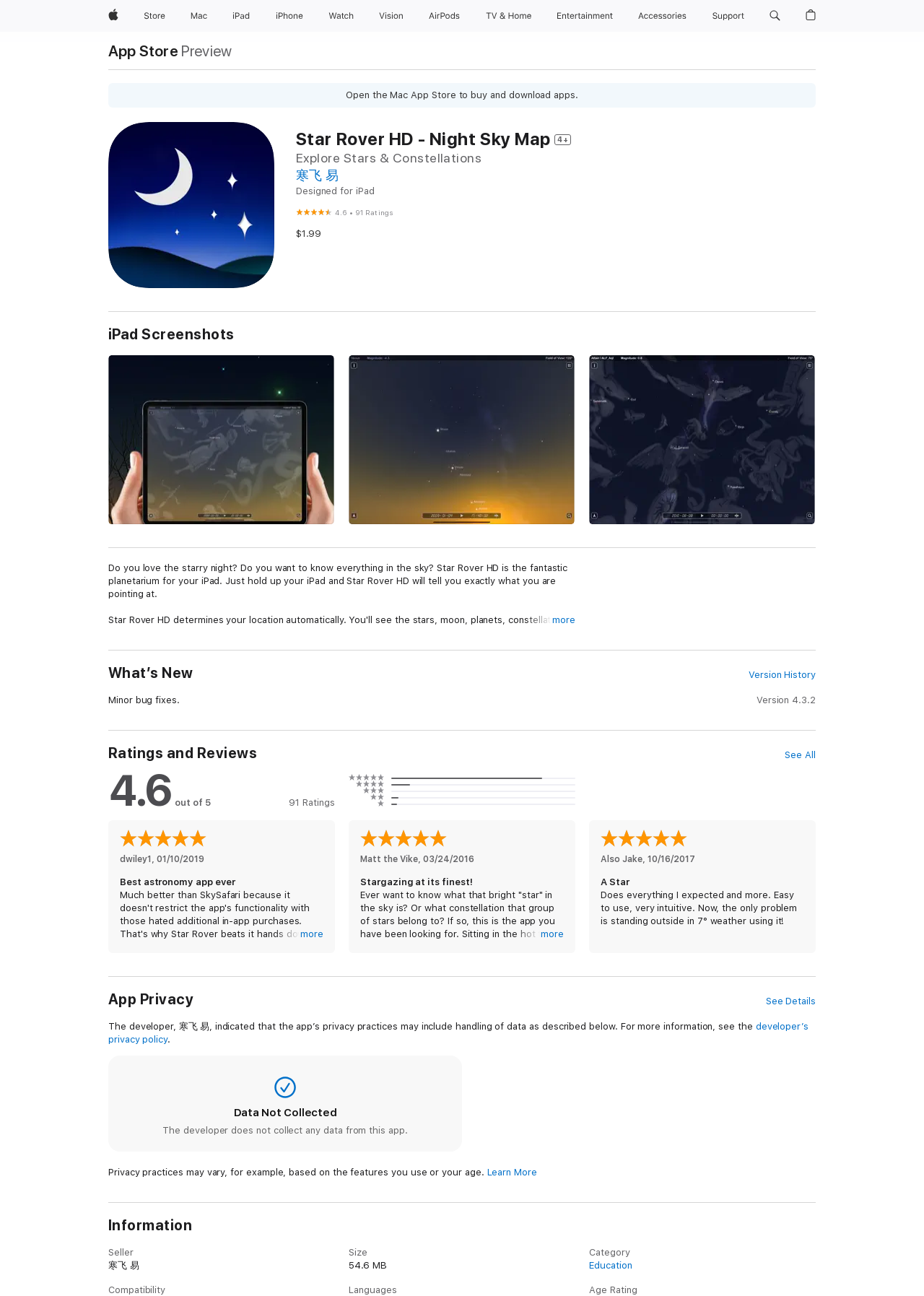Predict the bounding box of the UI element based on this description: "aria-label="TV and Home menu"".

[0.57, 0.0, 0.588, 0.025]